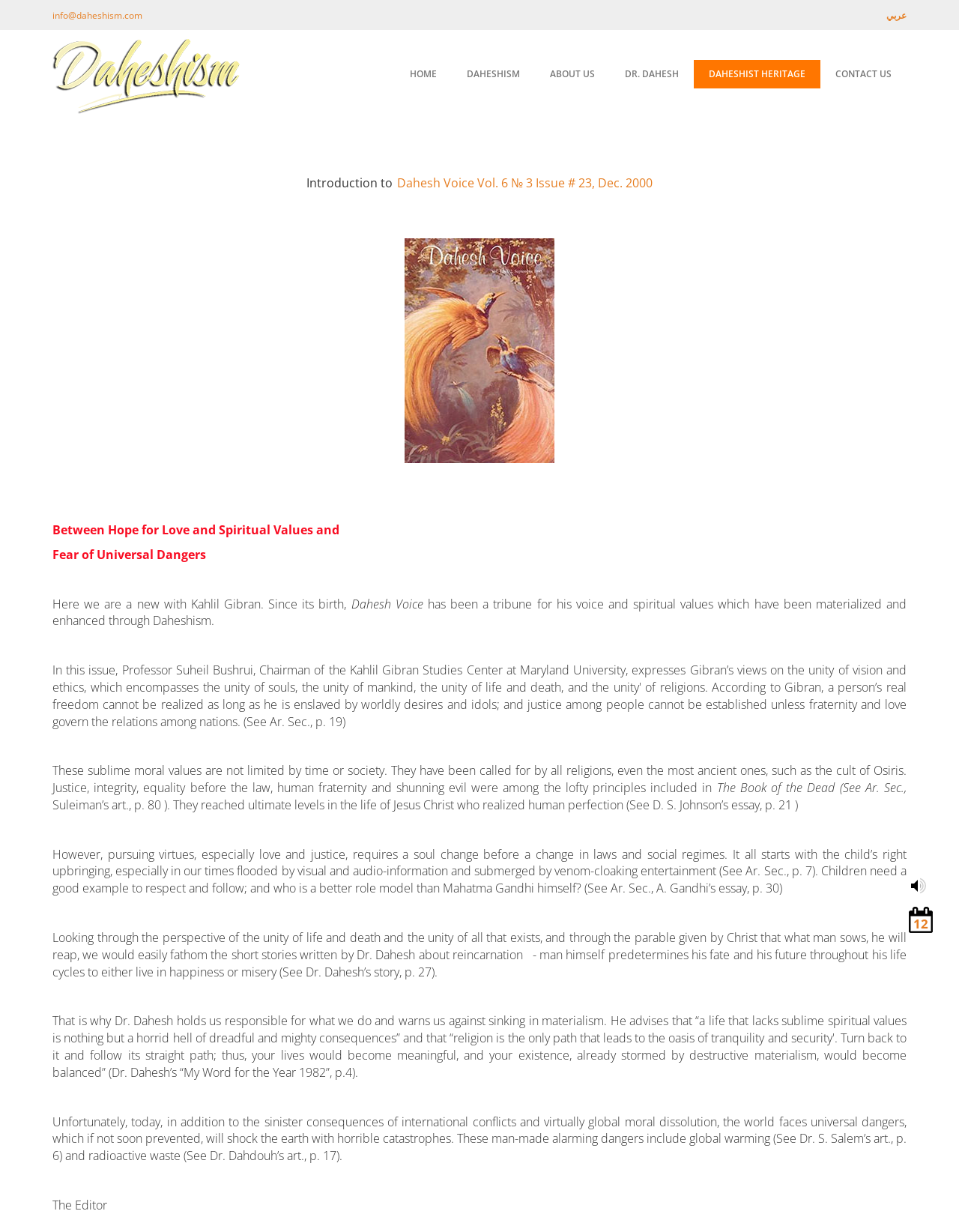Please locate the clickable area by providing the bounding box coordinates to follow this instruction: "Click the 'HOME' link".

[0.412, 0.049, 0.471, 0.072]